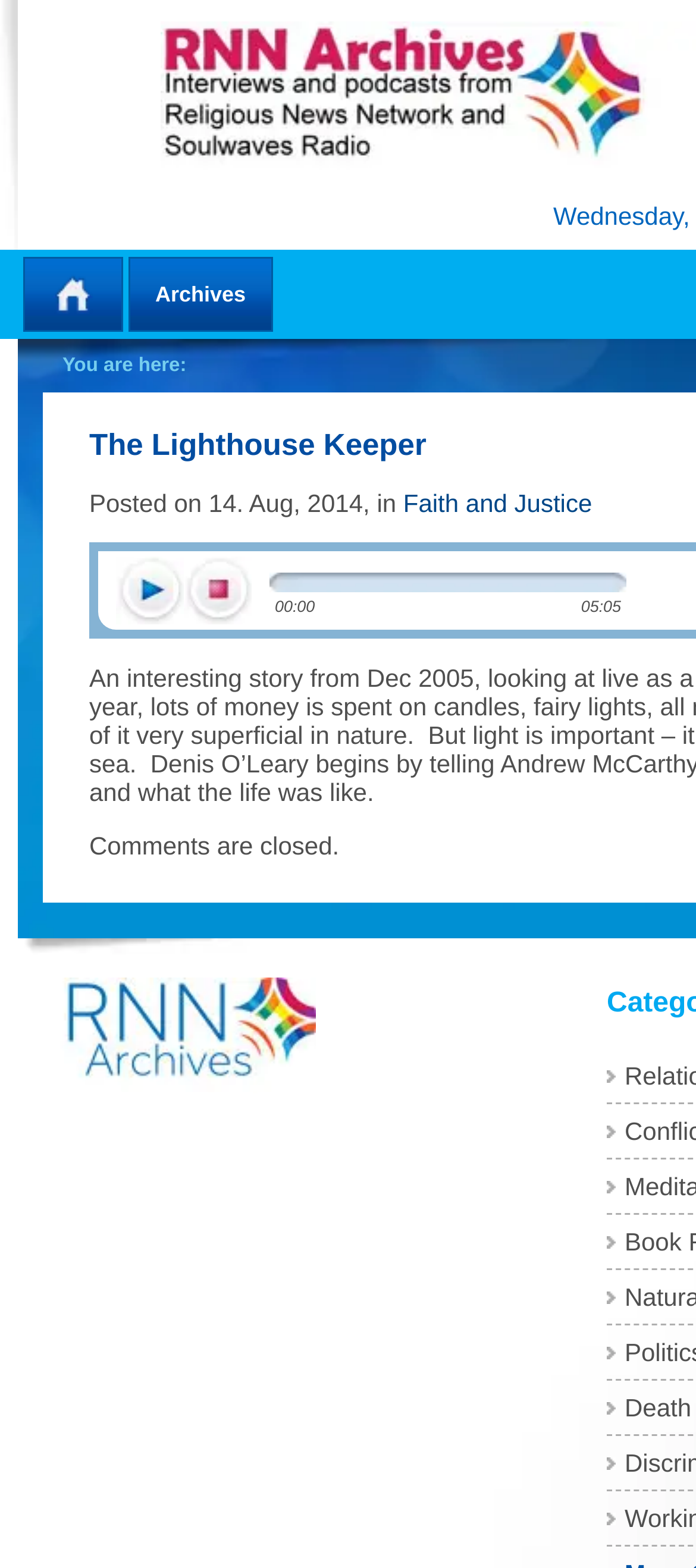Give a concise answer of one word or phrase to the question: 
What is the category of the article?

Faith and Justice